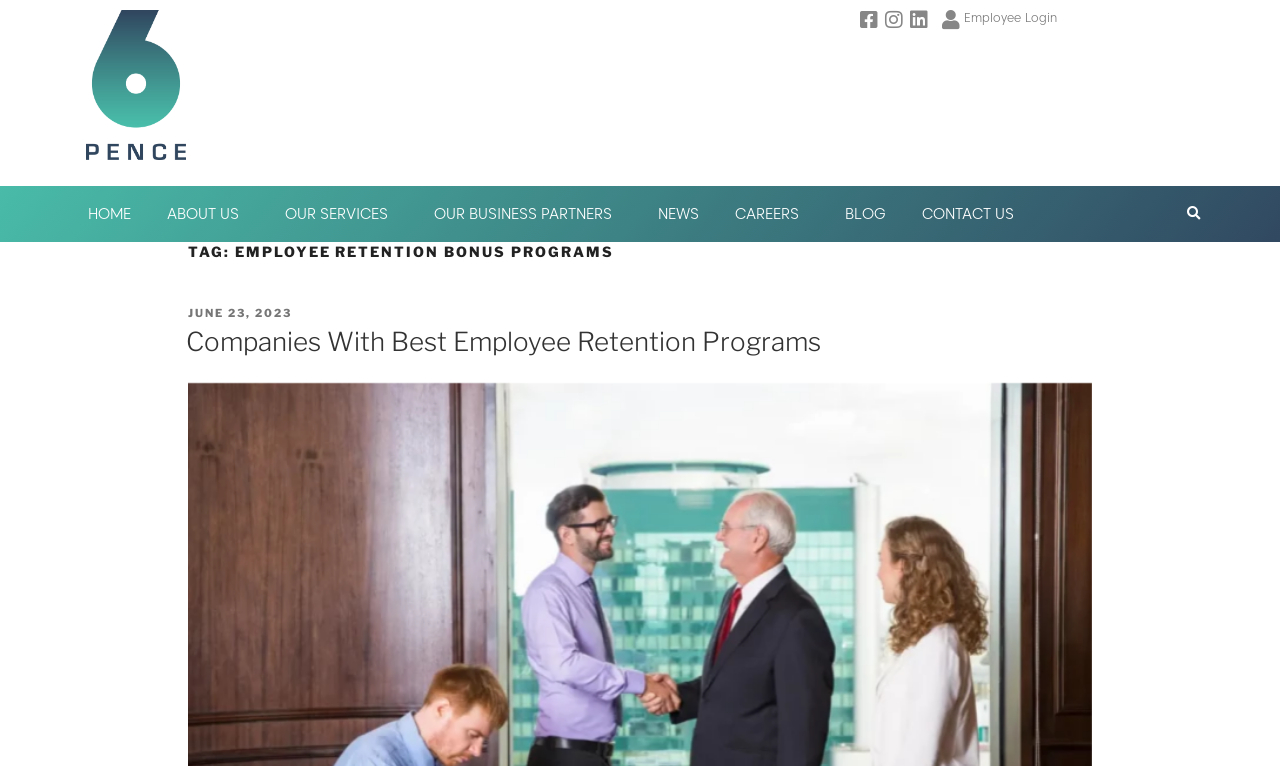Using the element description provided, determine the bounding box coordinates in the format (top-left x, top-left y, bottom-right x, bottom-right y). Ensure that all values are floating point numbers between 0 and 1. Element description: Our Business Partners

[0.325, 0.243, 0.5, 0.316]